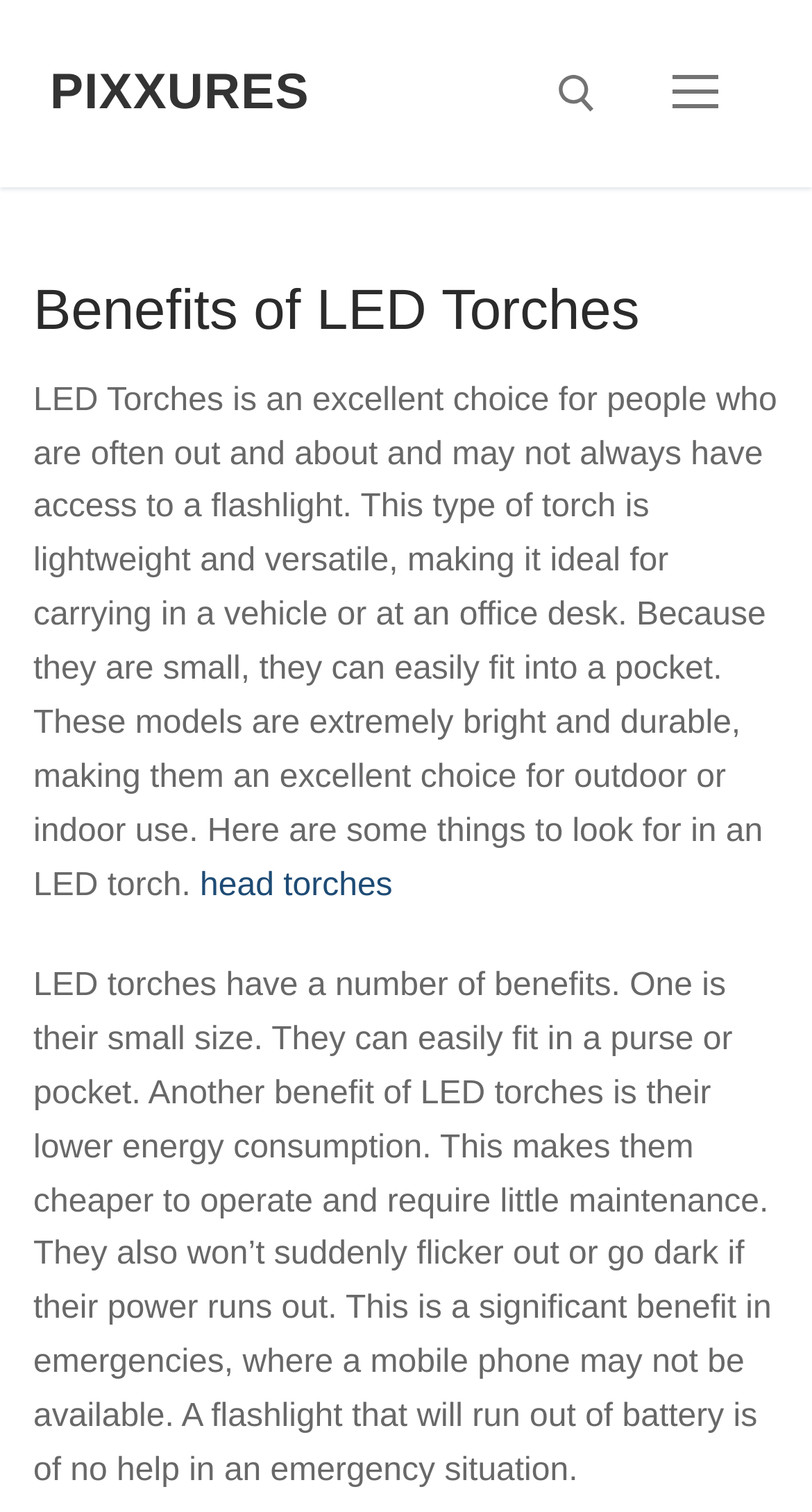What is a use case for LED torches?
Please answer the question with a detailed response using the information from the screenshot.

The webpage mentions that LED torches are an excellent choice for outdoor or indoor use, indicating that they can be used in various settings.